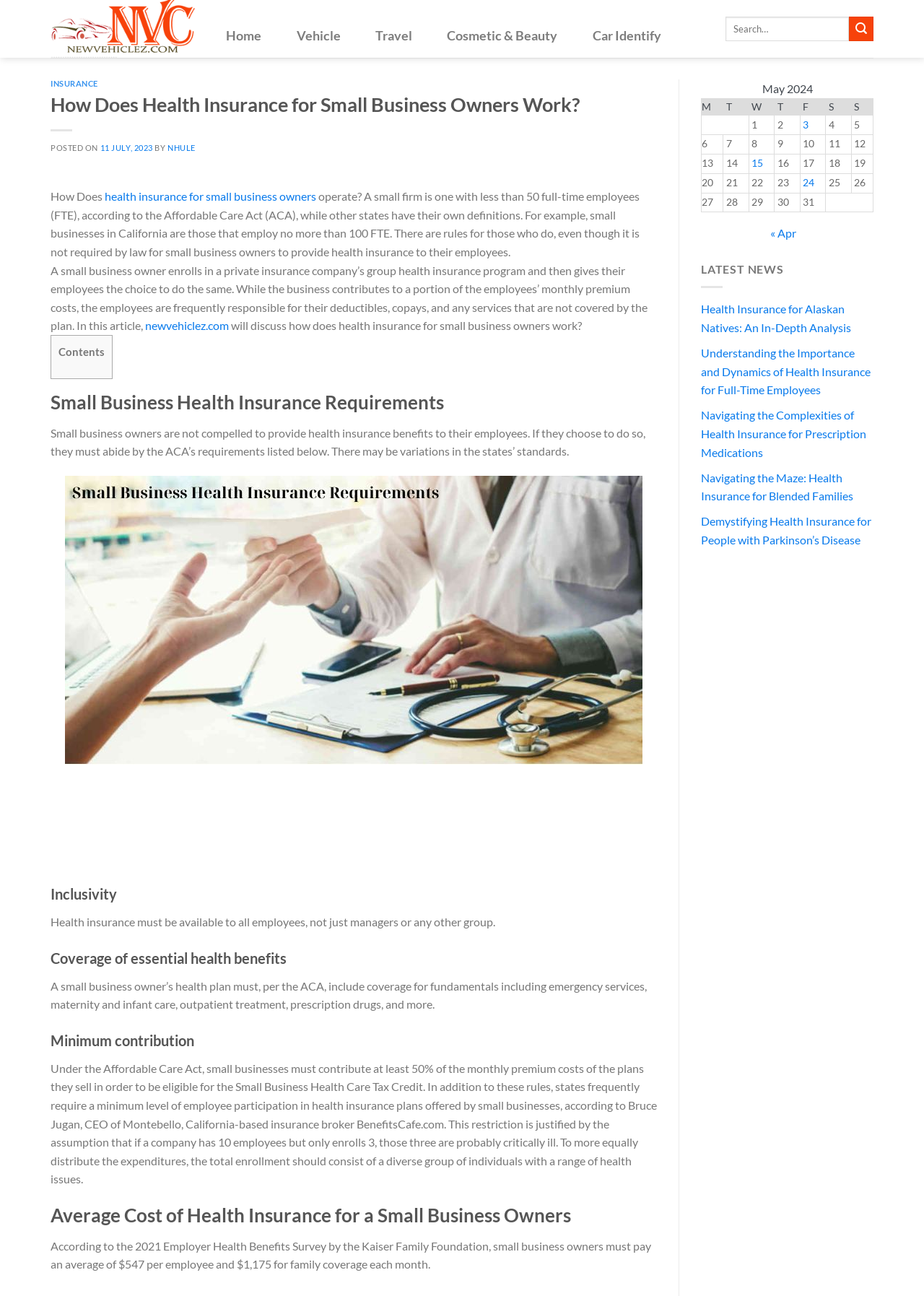What is the minimum number of full-time employees for a small firm according to the Affordable Care Act?
Could you answer the question with a detailed and thorough explanation?

According to the webpage, a small firm is one with less than 50 full-time employees (FTE), according to the Affordable Care Act (ACA). This definition is mentioned in the first paragraph of the webpage.